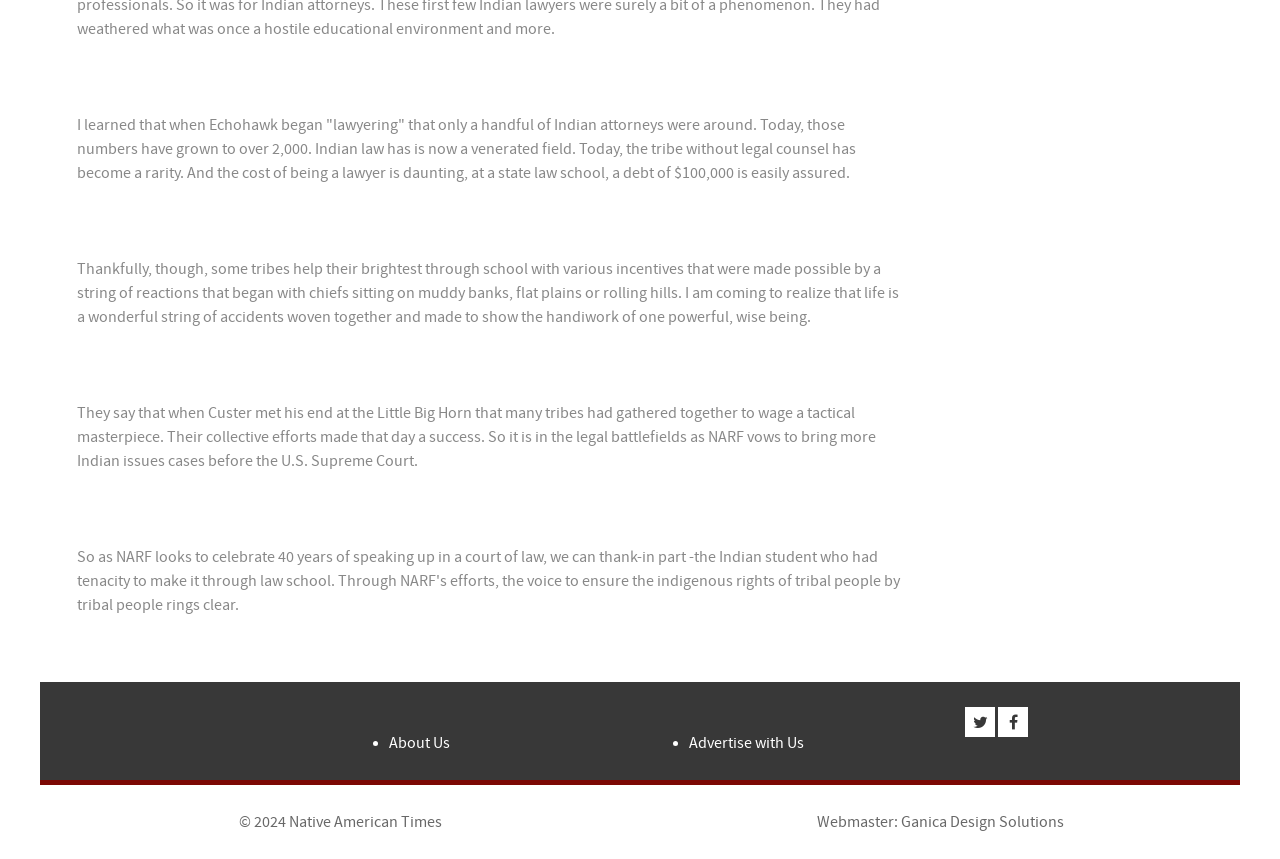What is the name of the design solutions company mentioned in the footer?
Based on the image, provide your answer in one word or phrase.

Ganica Design Solutions